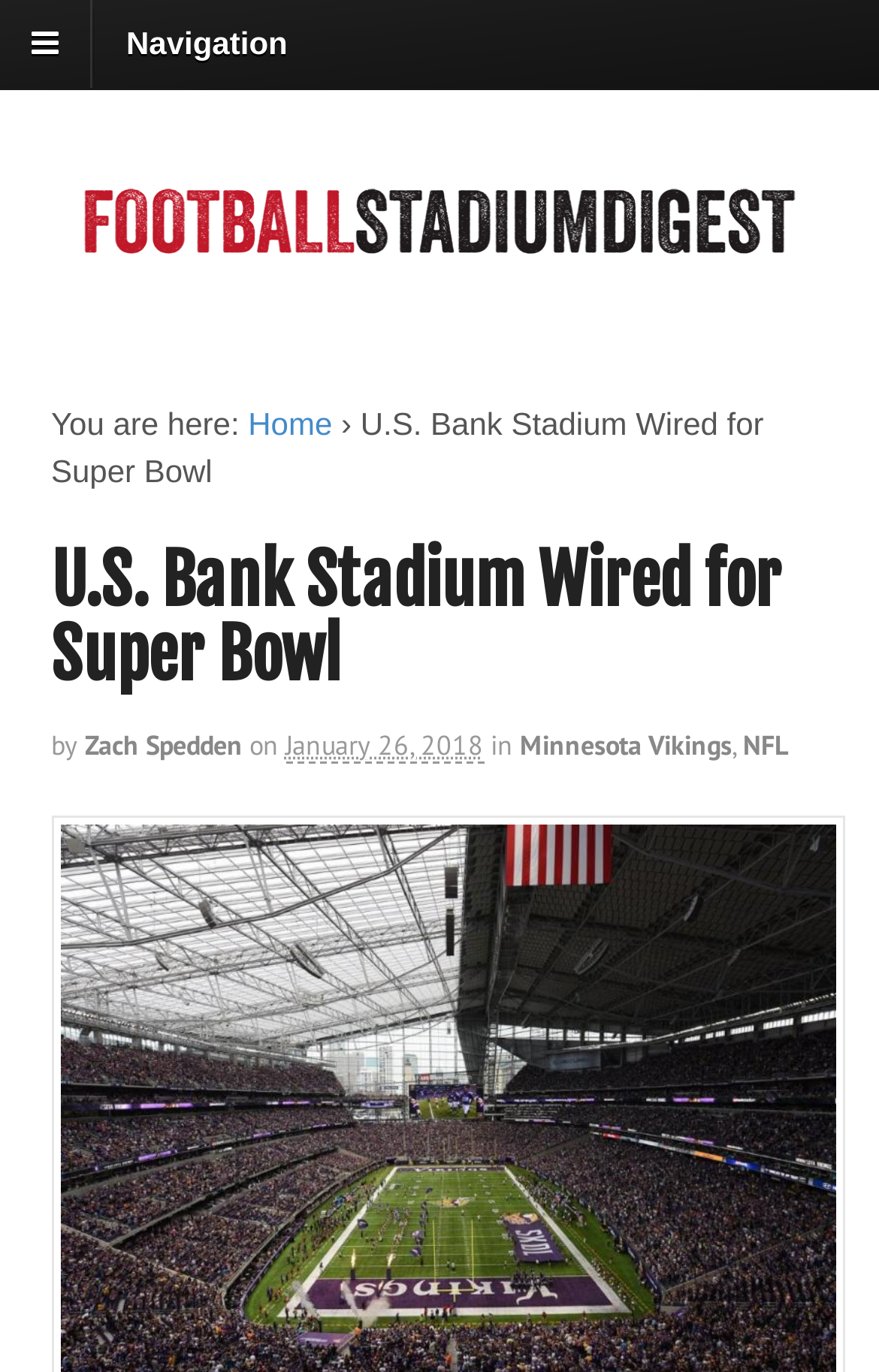Find the bounding box of the UI element described as follows: "Home".

[0.282, 0.295, 0.378, 0.322]